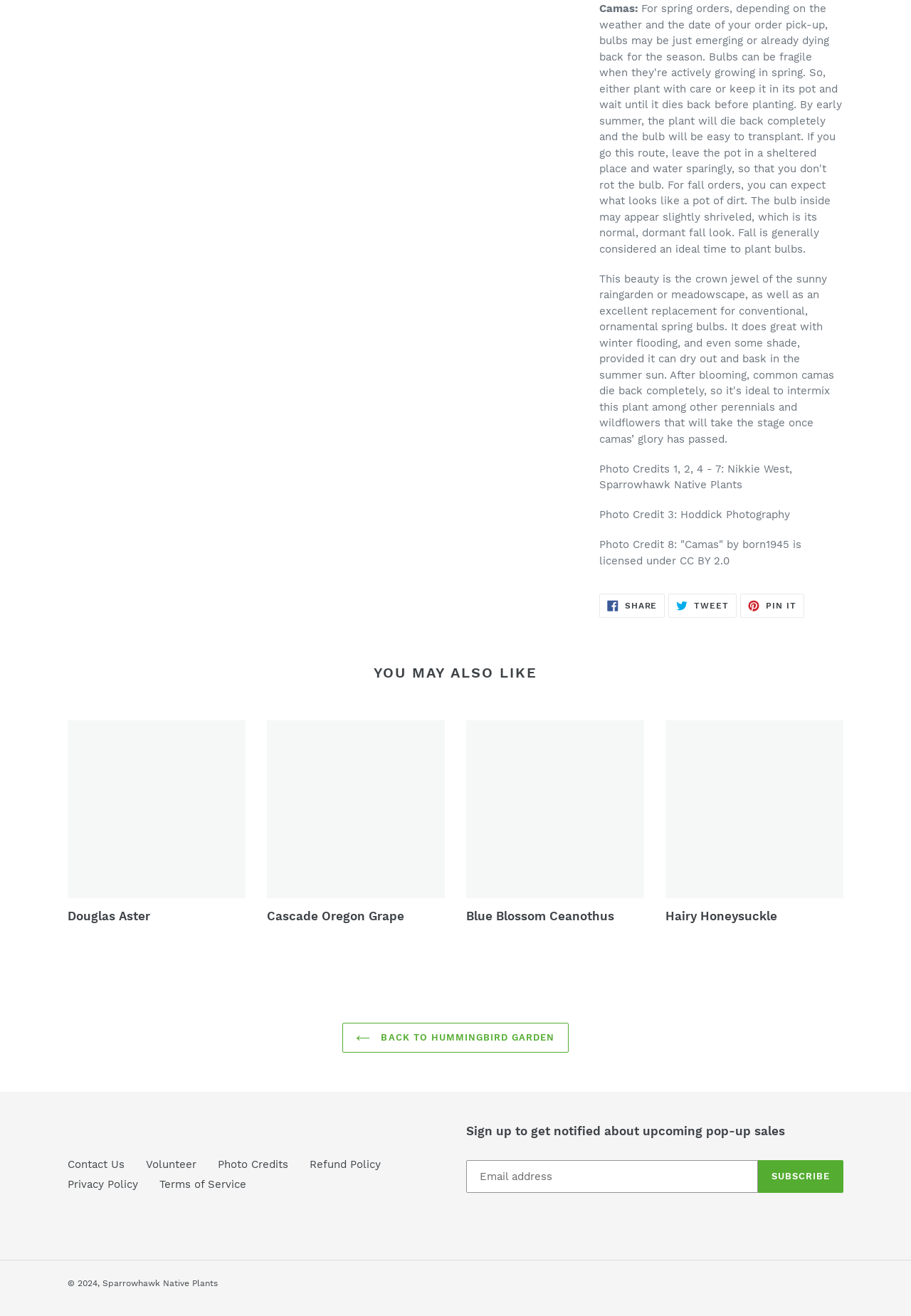Examine the screenshot and answer the question in as much detail as possible: What is the purpose of the textbox at the bottom of the page?

The textbox at the bottom of the page is labeled 'Email address' and is required. It is likely used for users to sign up to receive notifications about upcoming pop-up sales, as indicated by the text above the textbox.